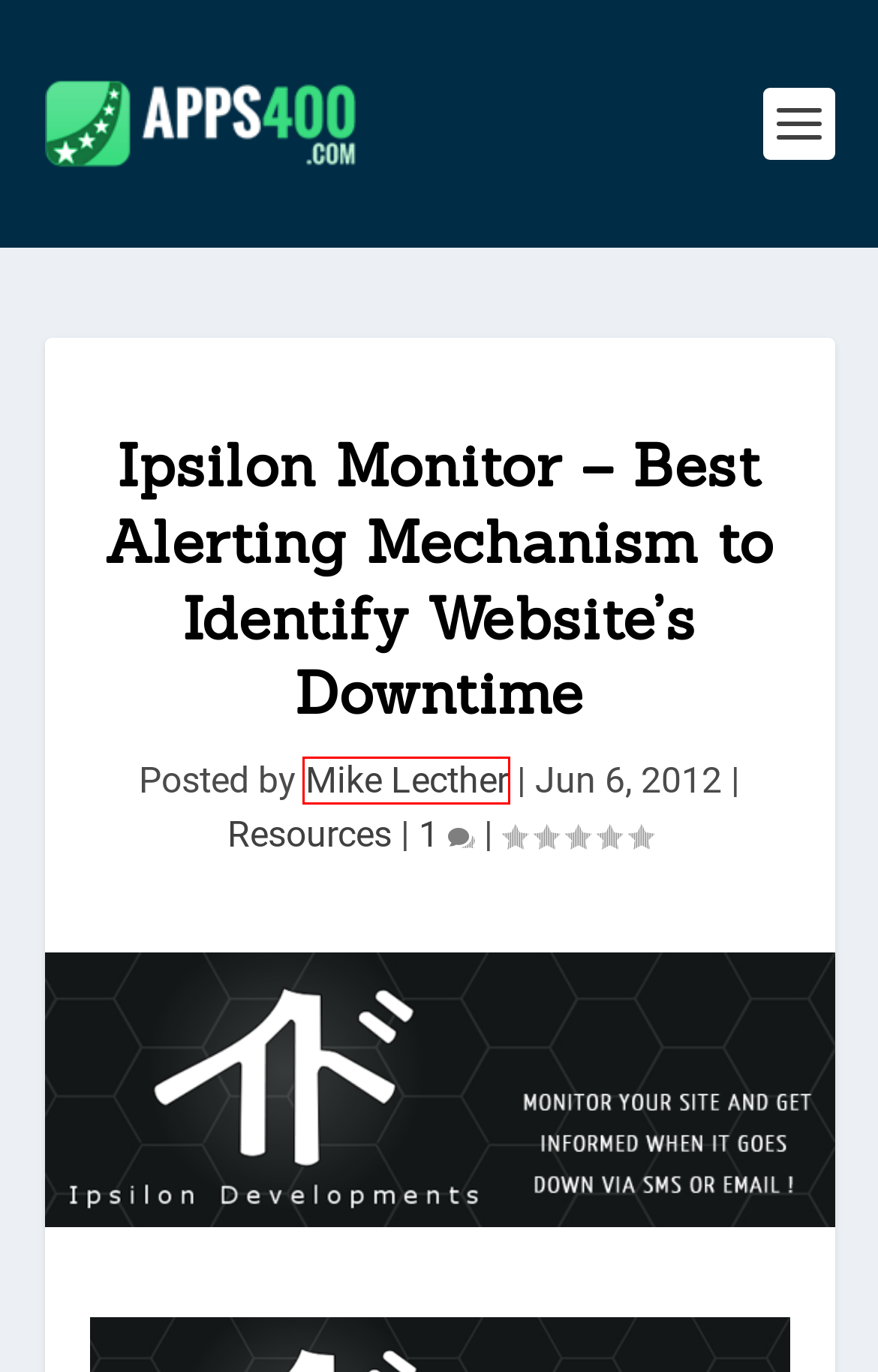You’re provided with a screenshot of a webpage that has a red bounding box around an element. Choose the best matching webpage description for the new page after clicking the element in the red box. The options are:
A. Mike Lecther | Apps400
B. Privacy Policy – Akismet
C. Resources | Apps400
D. Gametrender
E. Importance of Software Development Methodology | Apps400
F. Apps400 | Web App Reviews | Facebook App Reviews | iPhone App Reviews | Android App Reviews
G. Hire Dedicated Laravel Developer - Gegosoft Technologies
H. Blog Tool, Publishing Platform, and CMS – WordPress.org

A